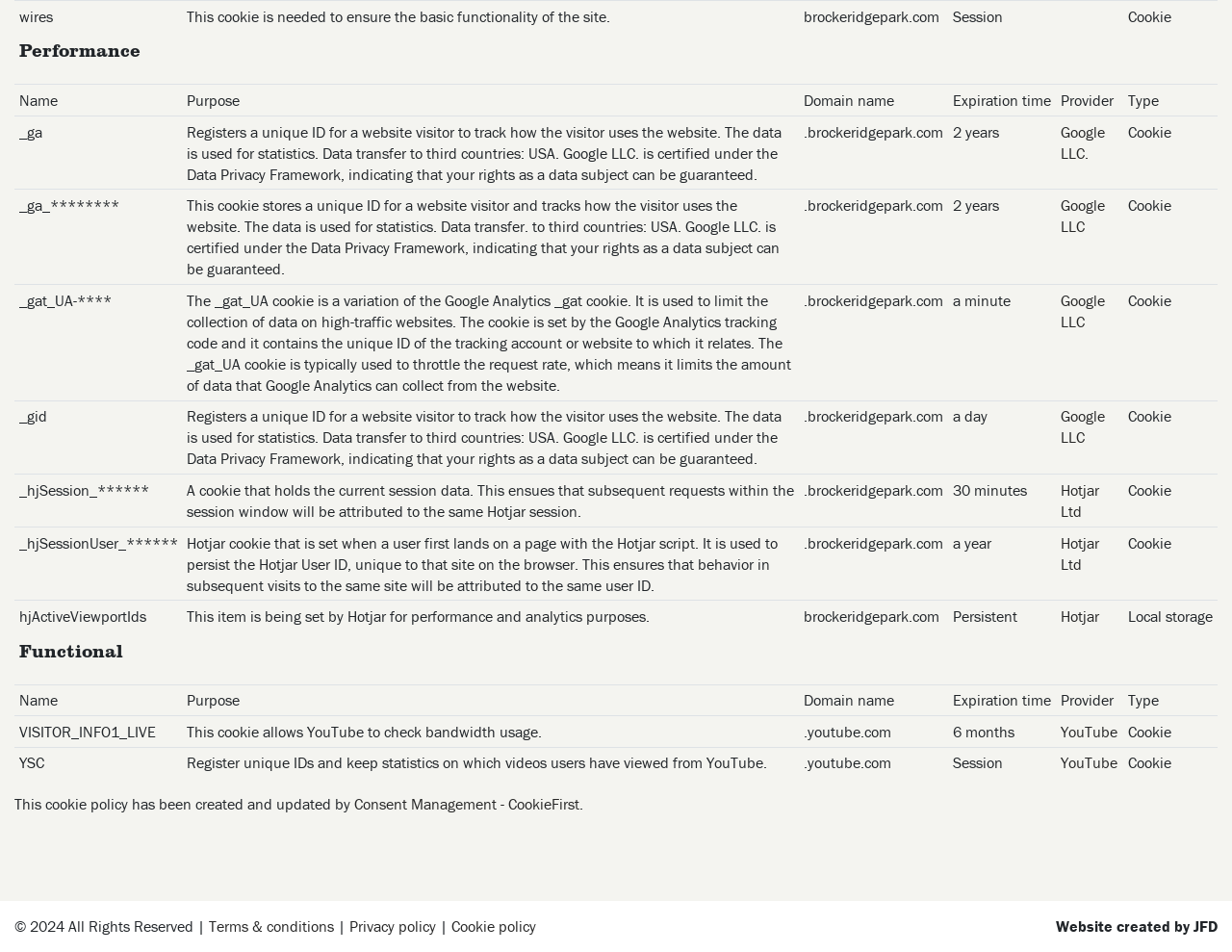Give the bounding box coordinates for the element described by: "Google LLC.".

[0.861, 0.128, 0.897, 0.17]